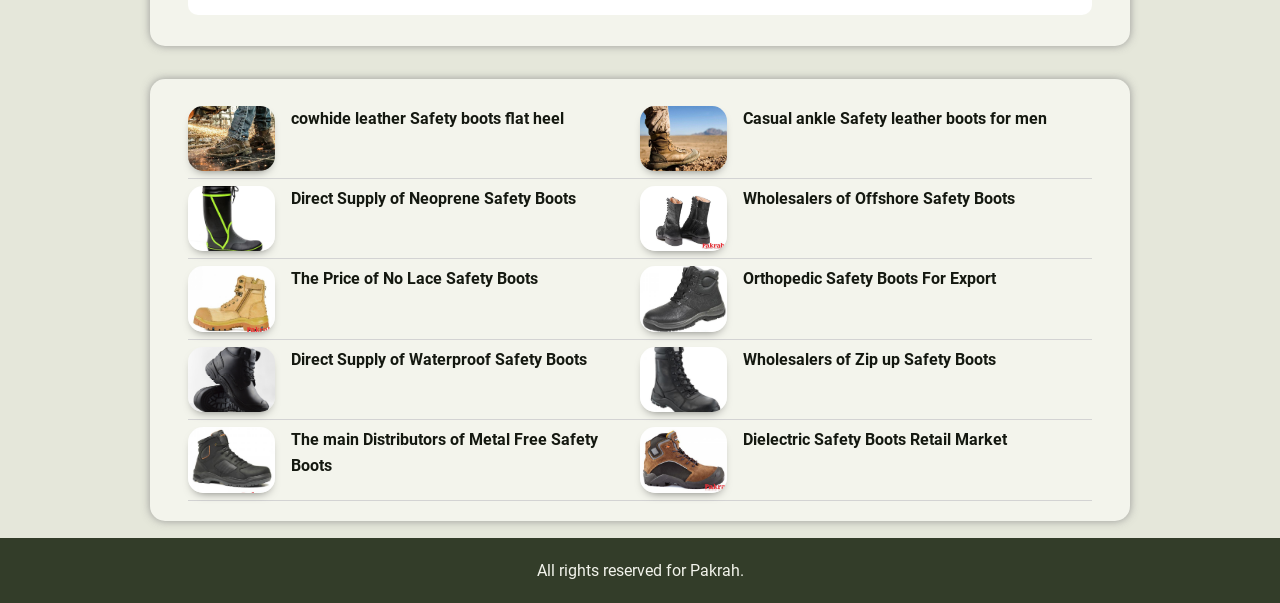Please identify the bounding box coordinates of the clickable area that will fulfill the following instruction: "View cowhide leather Safety boots flat heel". The coordinates should be in the format of four float numbers between 0 and 1, i.e., [left, top, right, bottom].

[0.147, 0.175, 0.215, 0.284]